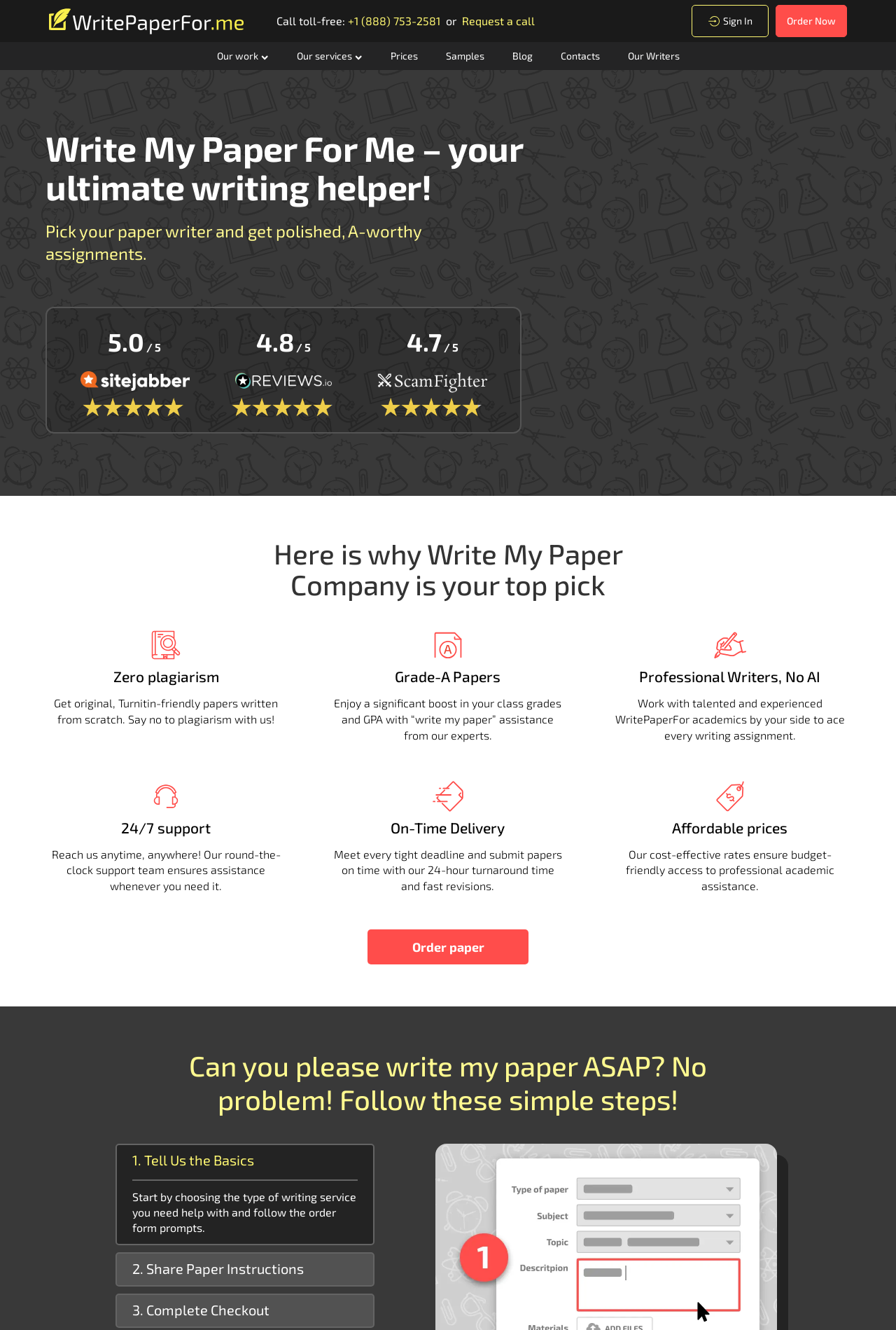Use a single word or phrase to answer this question: 
What is the purpose of the 'Order Now' button?

To place an order